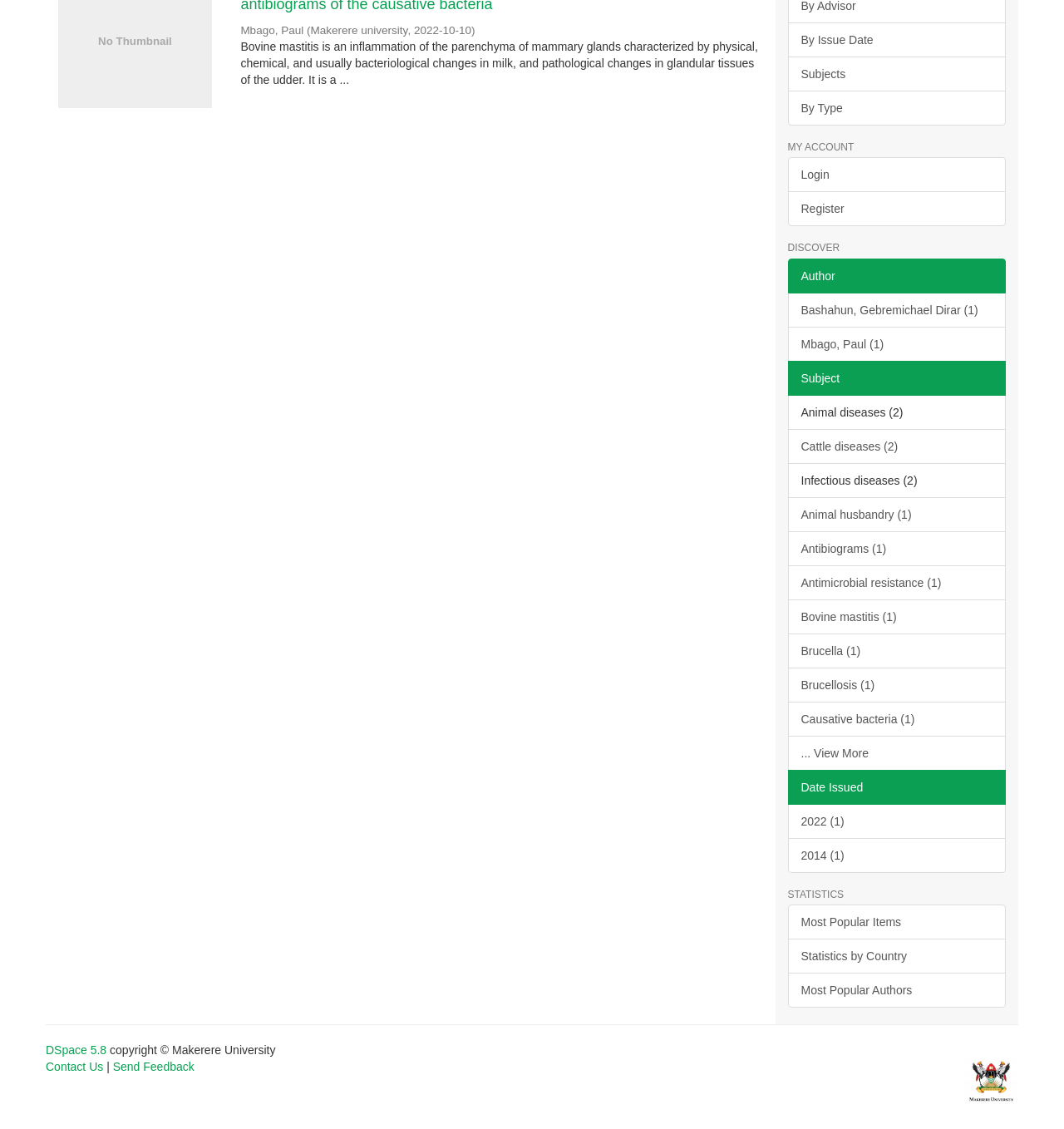Please determine the bounding box coordinates for the UI element described as: "Bashahun, Gebremichael Dirar (1)".

[0.74, 0.259, 0.945, 0.29]